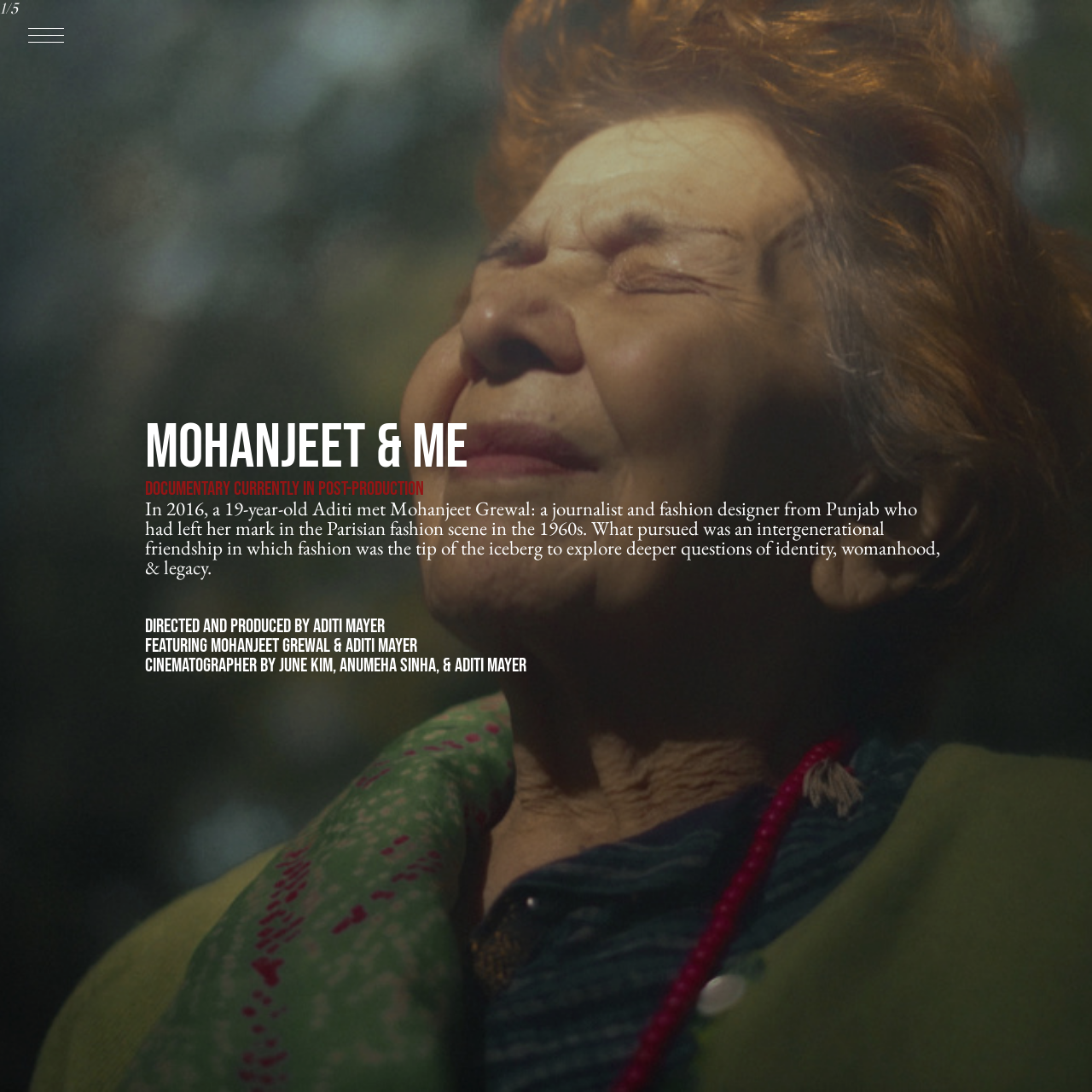Generate an in-depth caption that captures all aspects of the webpage.

The webpage is about a documentary titled "Mohanjeet & Me". At the top, there are two skip links, one for primary navigation and one for main content, which are positioned at the top-left corner of the page. Below these links, there is a small icon, likely a logo, situated at the top-left corner of the page.

The main content of the page is an article about the documentary, which occupies the entire page. At the top of the article, there is a small image, likely a thumbnail, positioned at the top-left corner of the page. Below this image, there is a block of text that describes the documentary. The text explains that the documentary is about an intergenerational friendship between a 19-year-old Aditi and Mohanjeet Grewal, a journalist and fashion designer from Punjab, and explores themes of identity, womanhood, and legacy.

Within the text block, there are two lines of text that stand out. The first line, "FEATURING MOHANJEET GREWAL & ADITI MAYER", is positioned about halfway down the page, and the second line, "CINEMATOGRAPHER BY JUNE KIM, ANUMEHA SINHA, & ADITI MAYER", is positioned slightly below the first line.

At the top-right corner of the page, there is another image, likely a banner or a header image, which spans the entire width of the page.